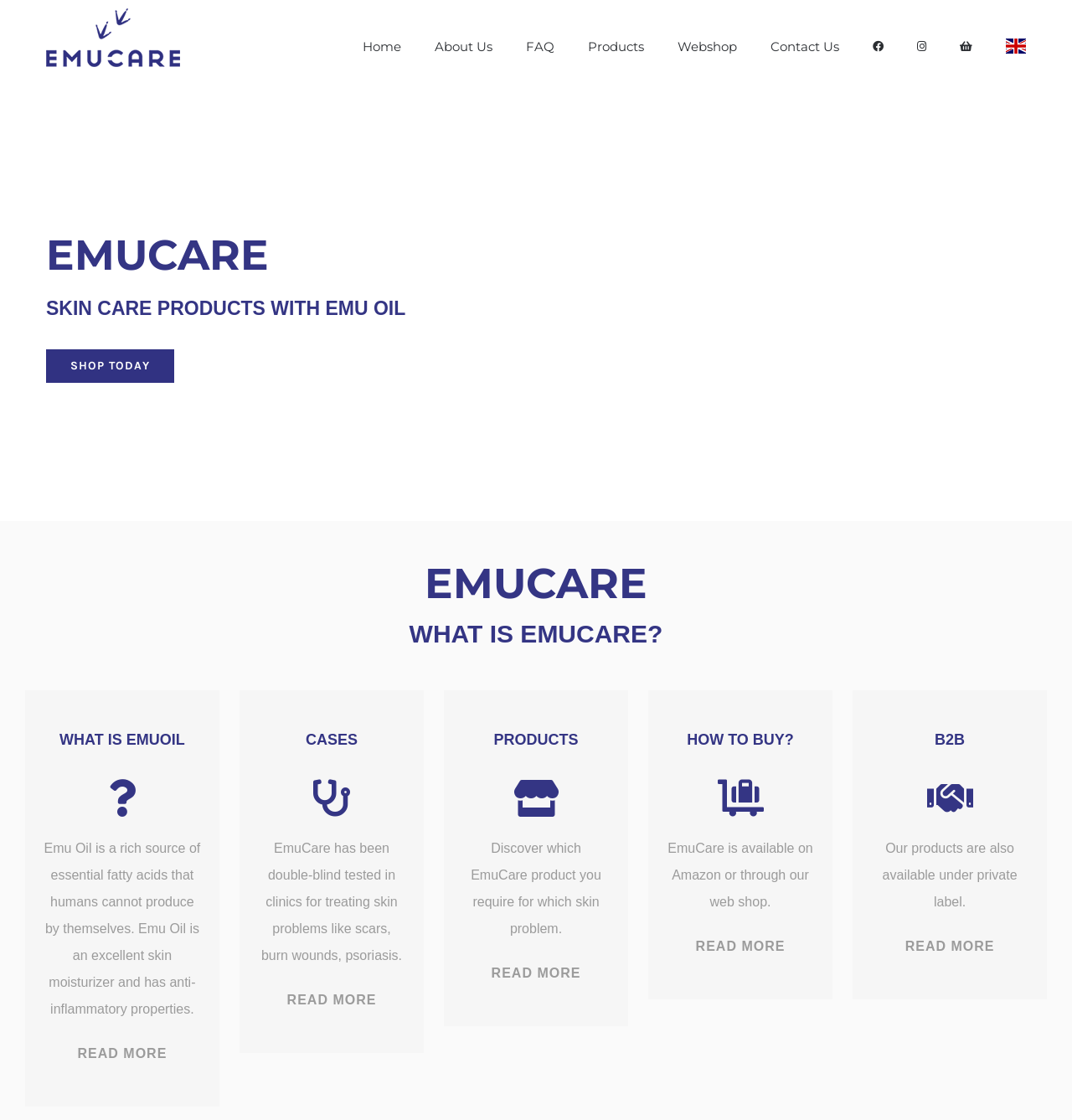What is the logo of EmuCare? Look at the image and give a one-word or short phrase answer.

Emucare Logo